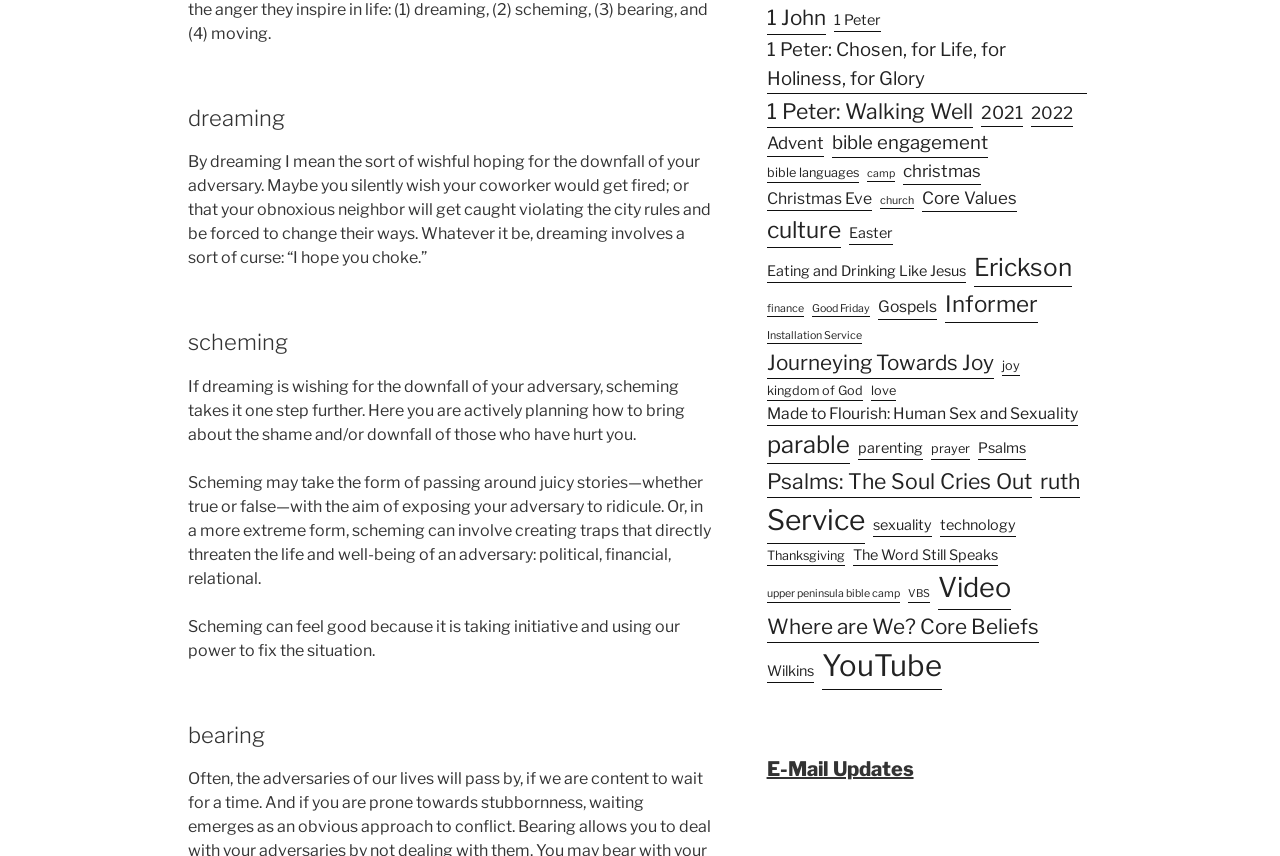Predict the bounding box of the UI element based on this description: "Psalms: The Soul Cries Out".

[0.599, 0.543, 0.806, 0.582]